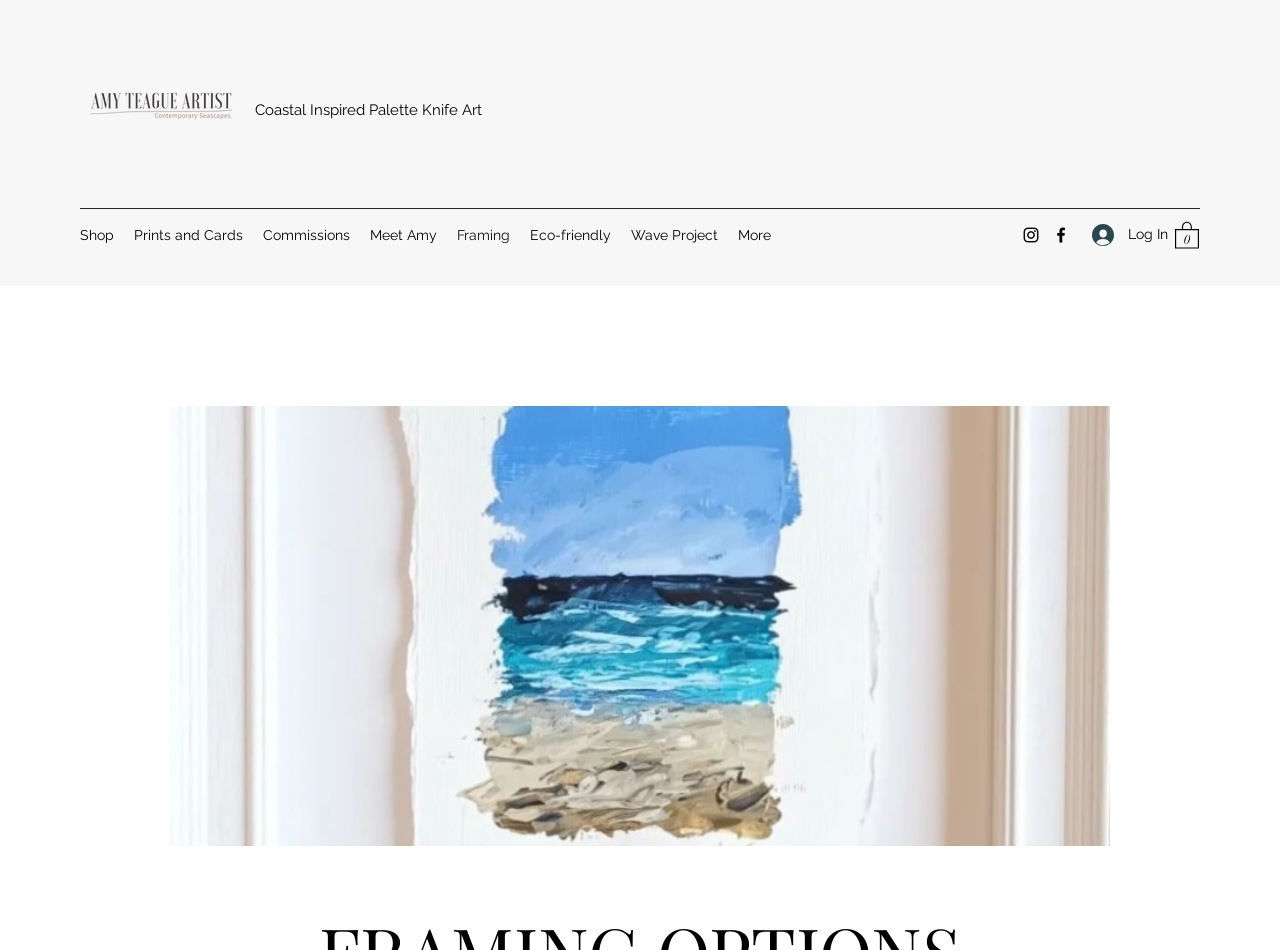Pinpoint the bounding box coordinates of the clickable area necessary to execute the following instruction: "View 'Commissions' page". The coordinates should be given as four float numbers between 0 and 1, namely [left, top, right, bottom].

[0.198, 0.232, 0.281, 0.263]